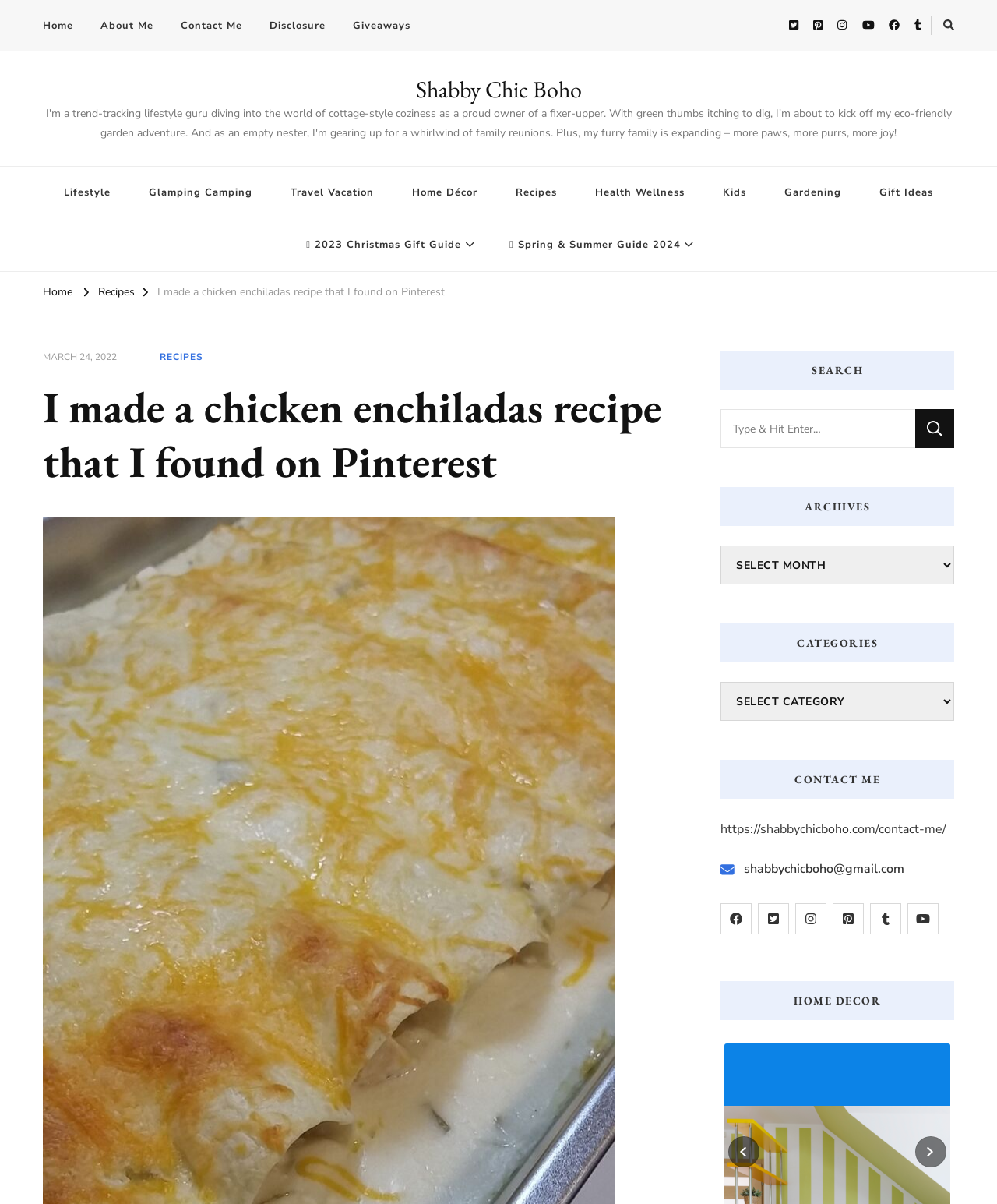Consider the image and give a detailed and elaborate answer to the question: 
What is the category of the post?

I found the answer by looking at the header section of the webpage, where it says 'RECIPES'. This indicates that the post is categorized under 'Recipes'.